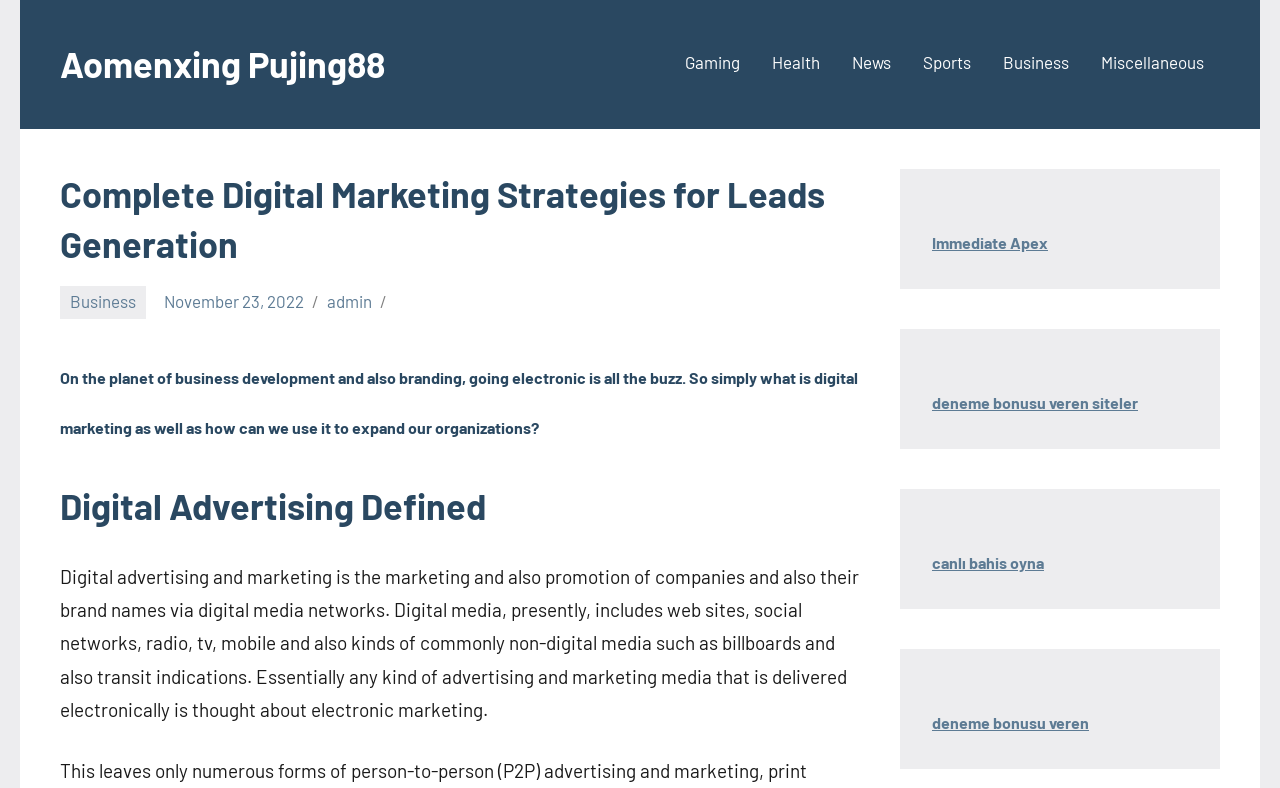Who is the author of this article?
Based on the image, answer the question with as much detail as possible.

The author of the article is mentioned at the top of the webpage, below the heading, as 'admin', indicating that the article was written by an administrator or author with the username 'admin'.